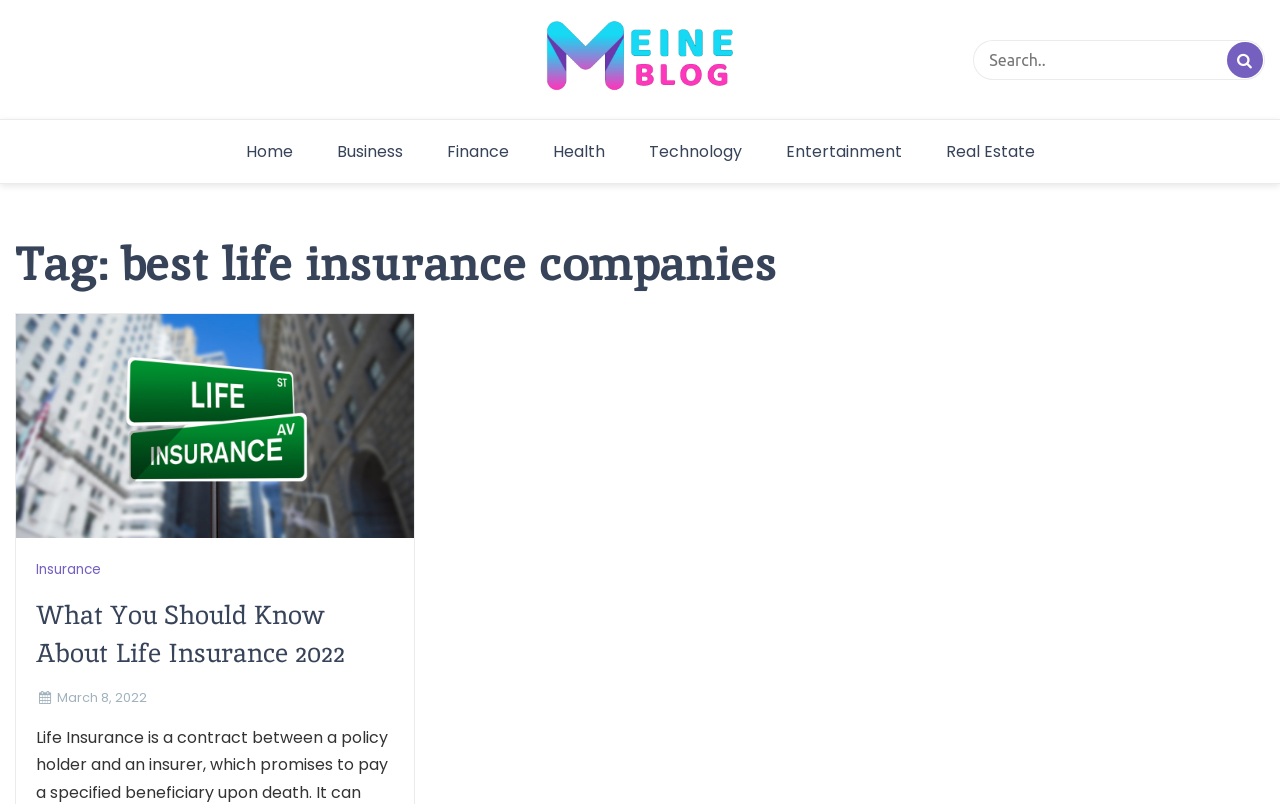Answer the following inquiry with a single word or phrase:
What is the title of the first blog post listed on the webpage?

What You Should Know About Life Insurance